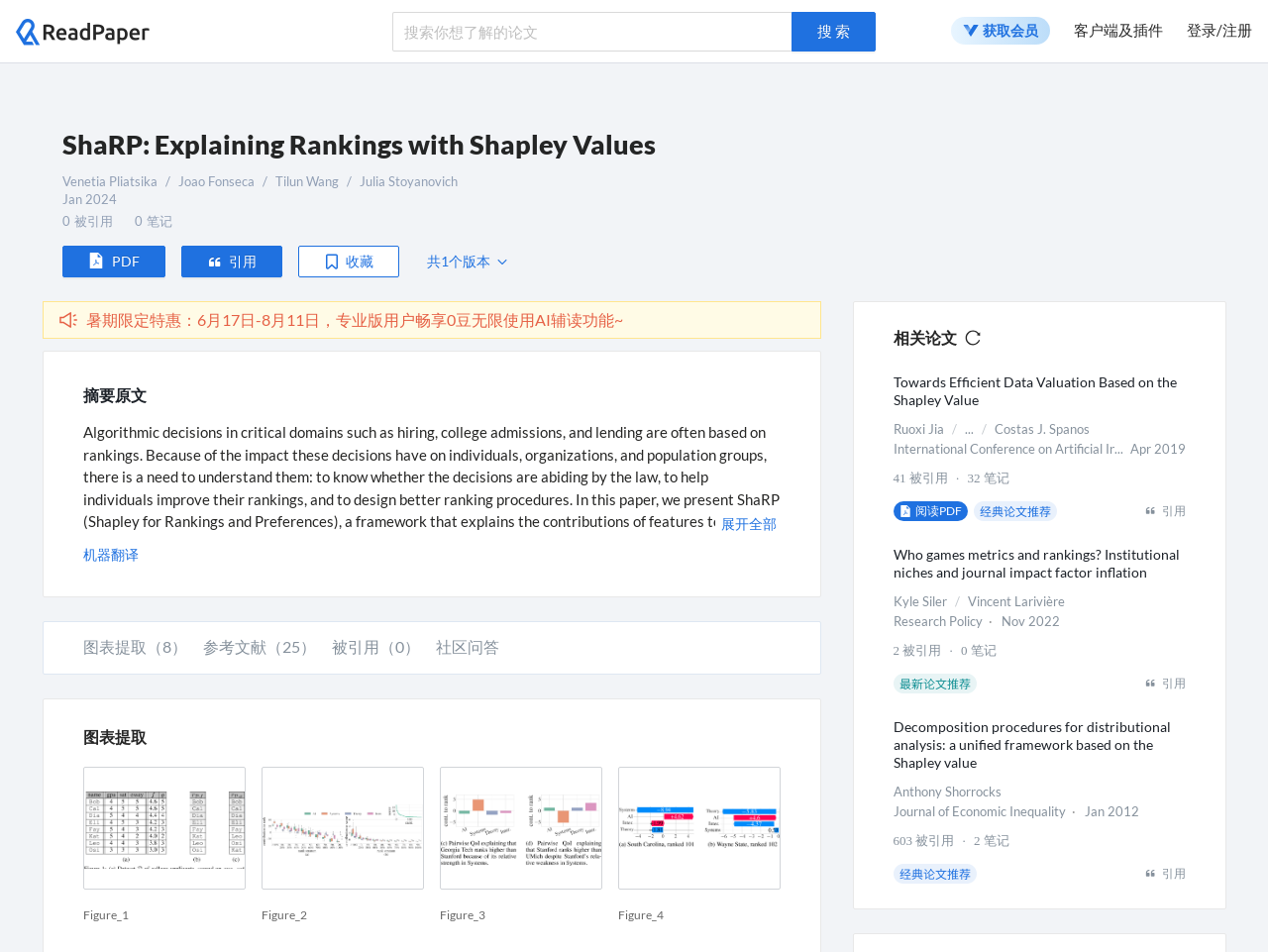Respond to the following question using a concise word or phrase: 
What is the publication date of the paper?

Jan 2024